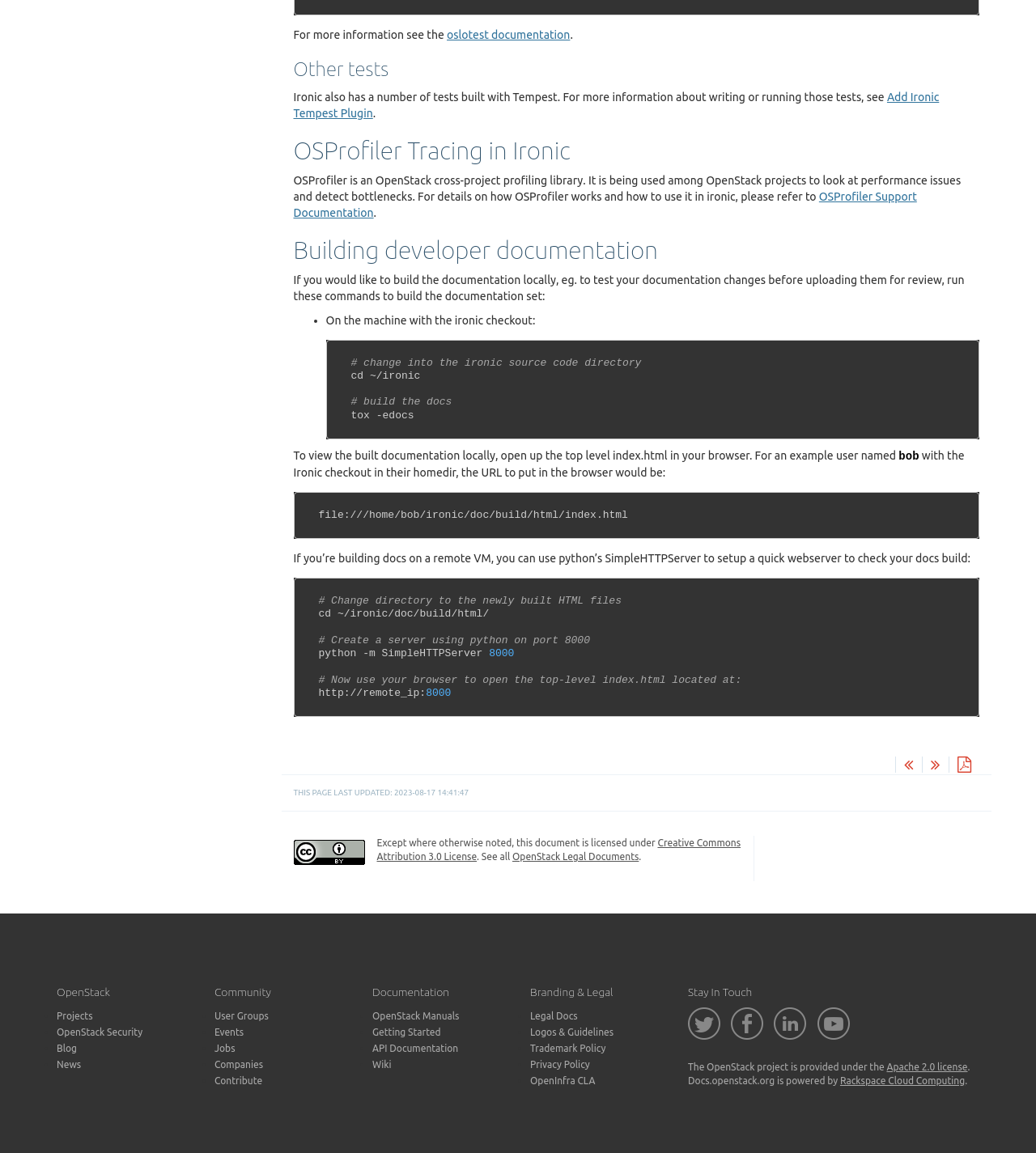What is the name of the profiling library used in Ironic? Observe the screenshot and provide a one-word or short phrase answer.

OSProfiler